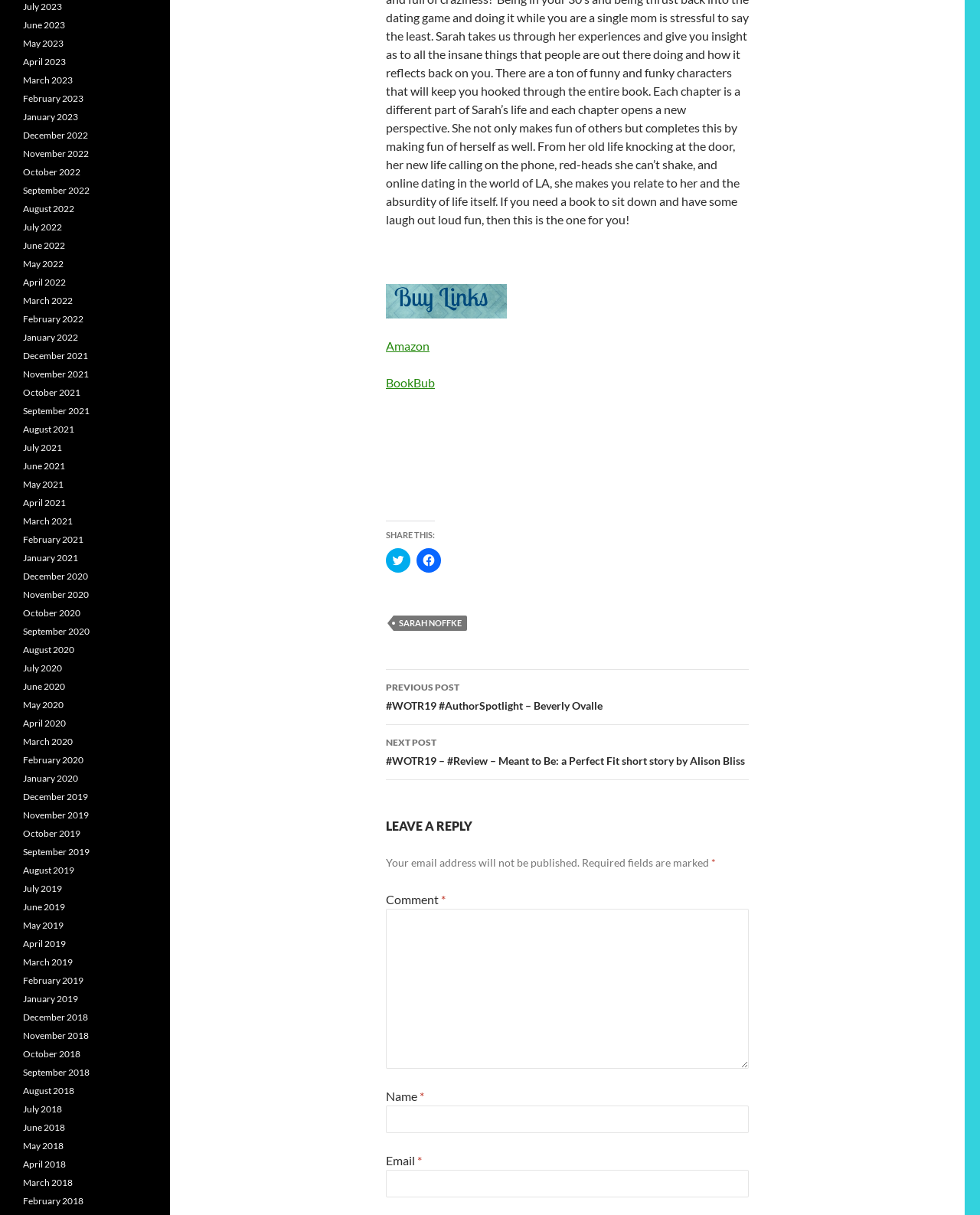Determine the bounding box coordinates of the clickable element necessary to fulfill the instruction: "Enter comment". Provide the coordinates as four float numbers within the 0 to 1 range, i.e., [left, top, right, bottom].

[0.394, 0.748, 0.764, 0.88]